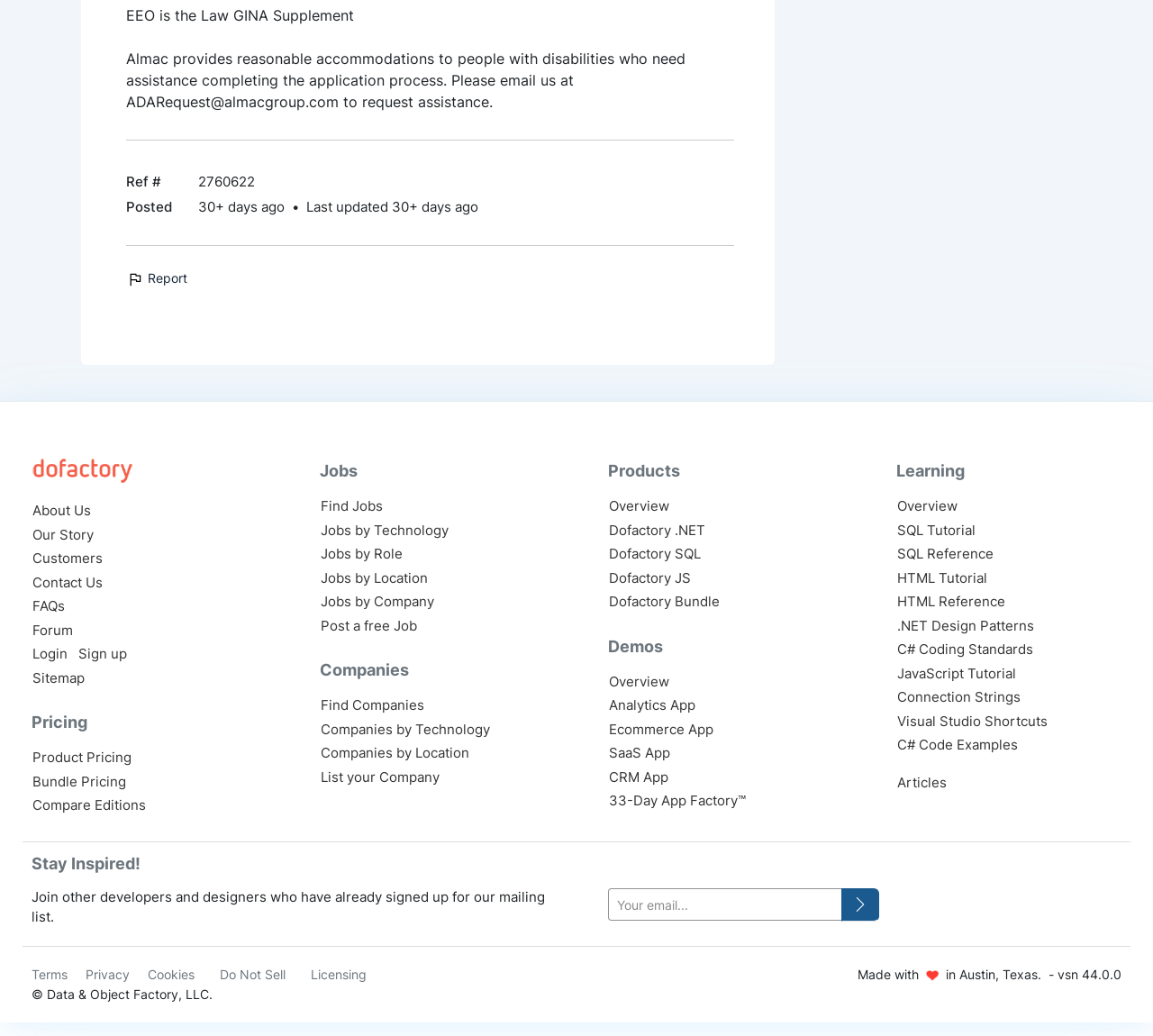Based on the element description: "aria-describedby="your-email" aria-label="your-email" name="YourEmail" placeholder="Your email..."", identify the bounding box coordinates for this UI element. The coordinates must be four float numbers between 0 and 1, listed as [left, top, right, bottom].

[0.527, 0.857, 0.73, 0.889]